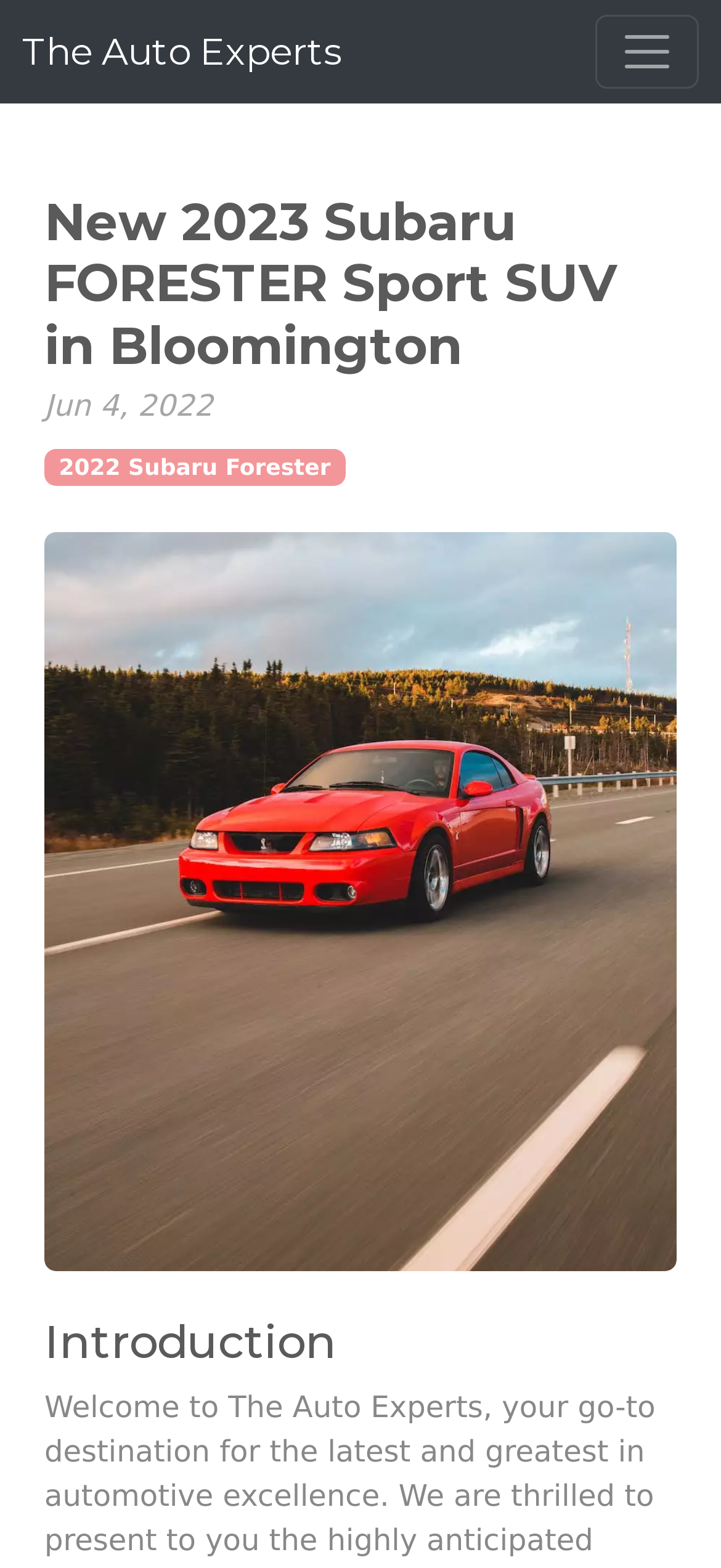Using the given description, provide the bounding box coordinates formatted as (top-left x, top-left y, bottom-right x, bottom-right y), with all values being floating point numbers between 0 and 1. Description: The Auto Experts

[0.031, 0.009, 0.474, 0.057]